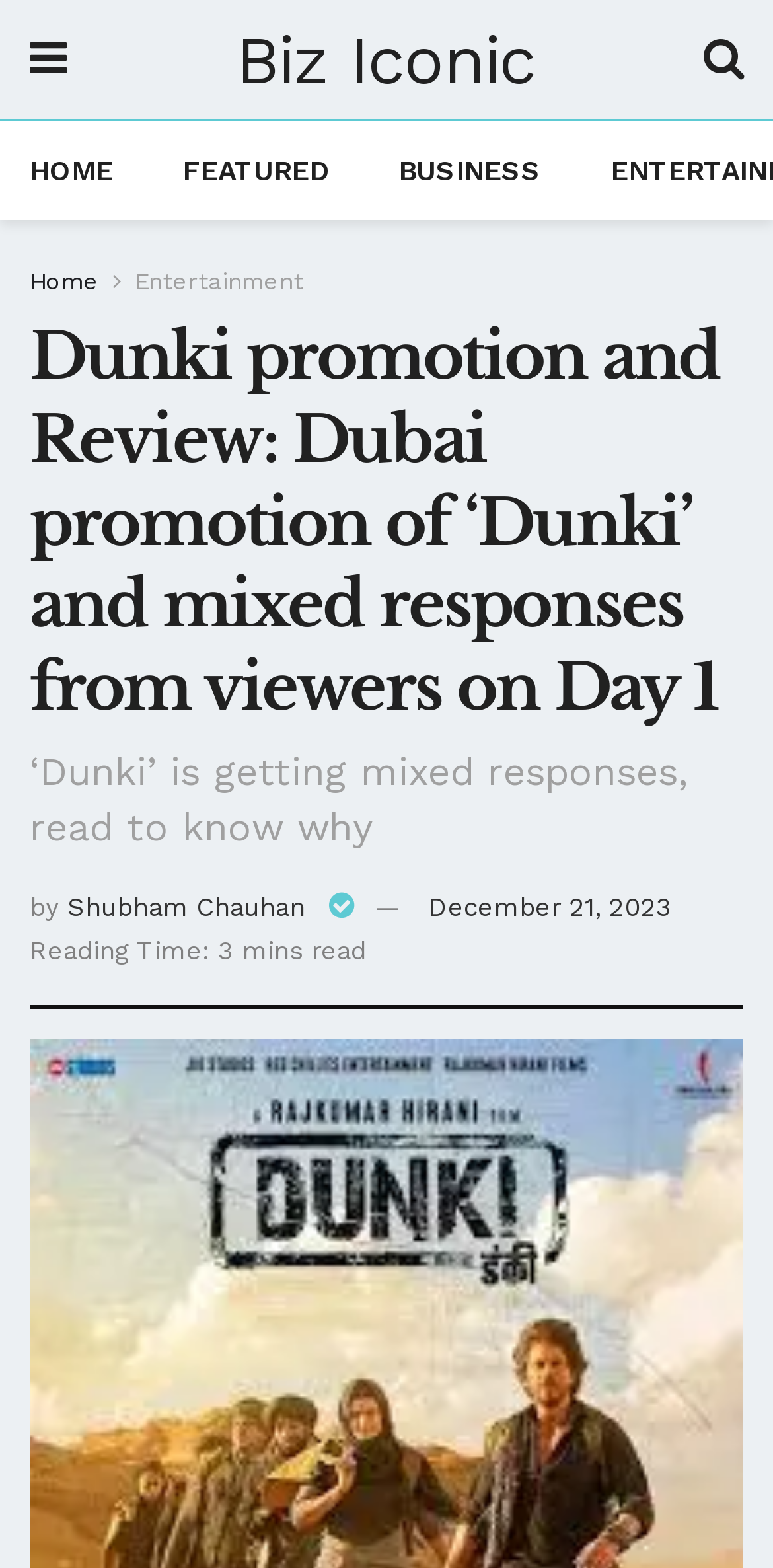Could you determine the bounding box coordinates of the clickable element to complete the instruction: "read entertainment news"? Provide the coordinates as four float numbers between 0 and 1, i.e., [left, top, right, bottom].

[0.174, 0.171, 0.392, 0.188]